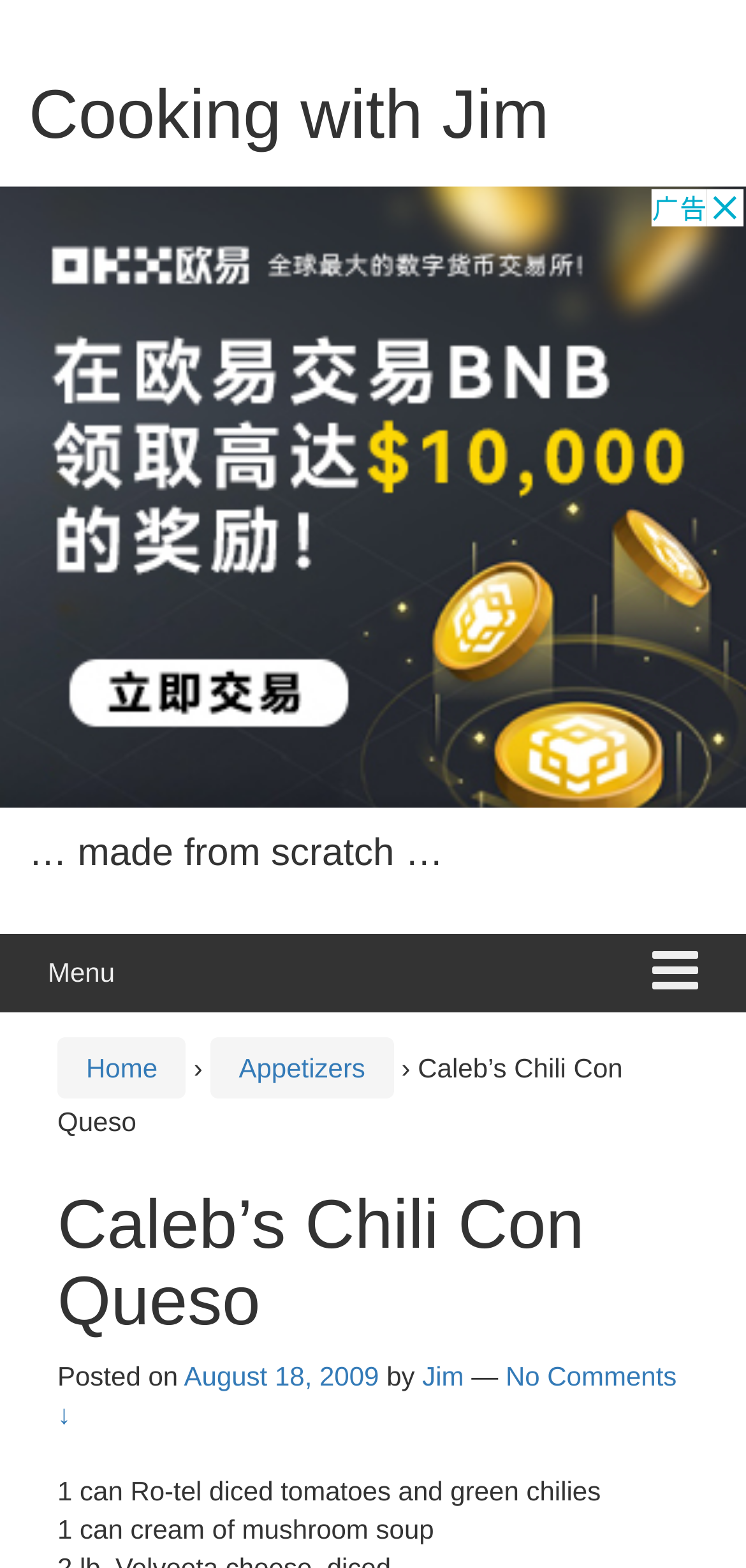Provide the bounding box coordinates, formatted as (top-left x, top-left y, bottom-right x, bottom-right y), with all values being floating point numbers between 0 and 1. Identify the bounding box of the UI element that matches the description: aria-label="Advertisement" name="aswift_2" title="Advertisement"

[0.0, 0.118, 1.0, 0.515]